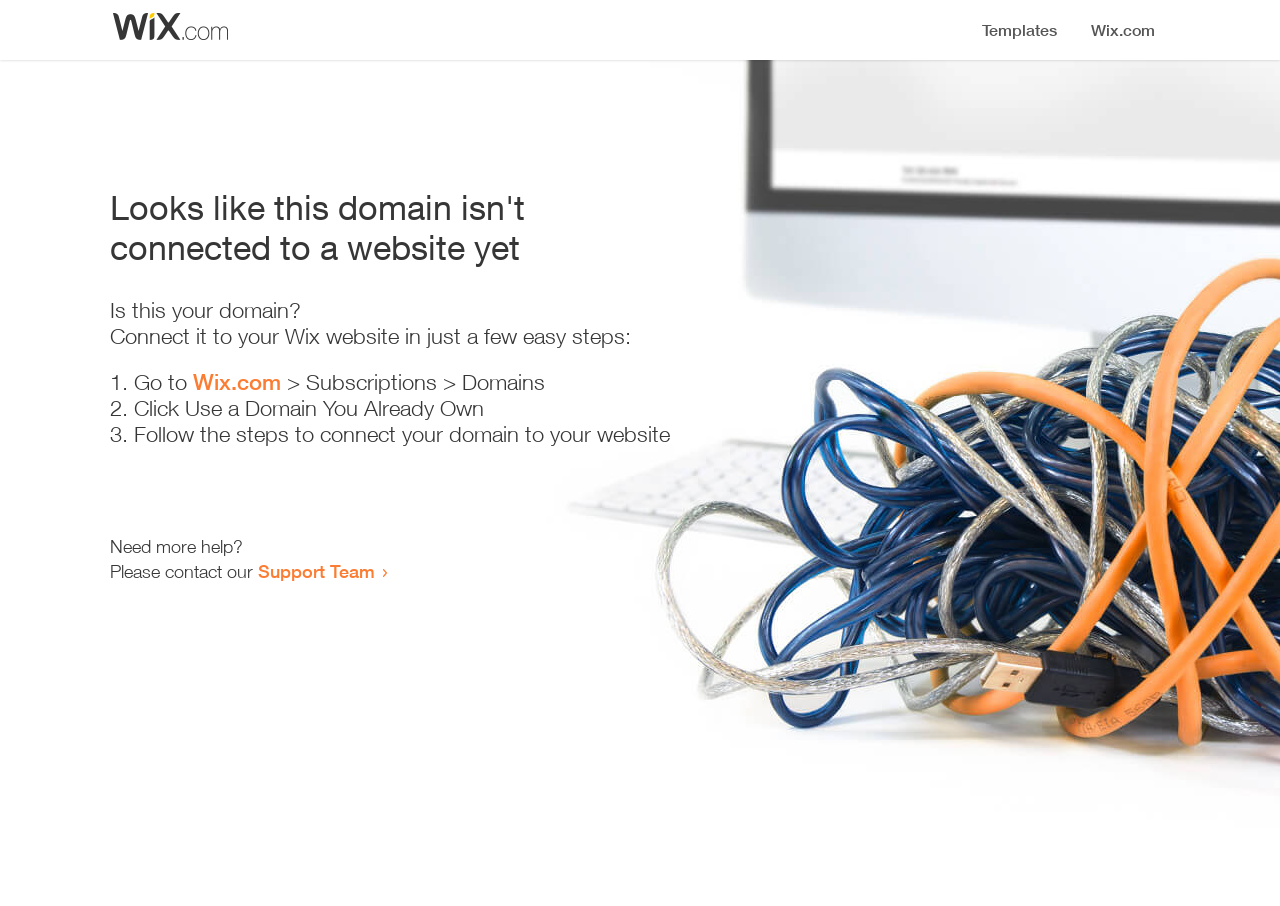Answer the question with a single word or phrase: 
How many steps are required to connect the domain?

3